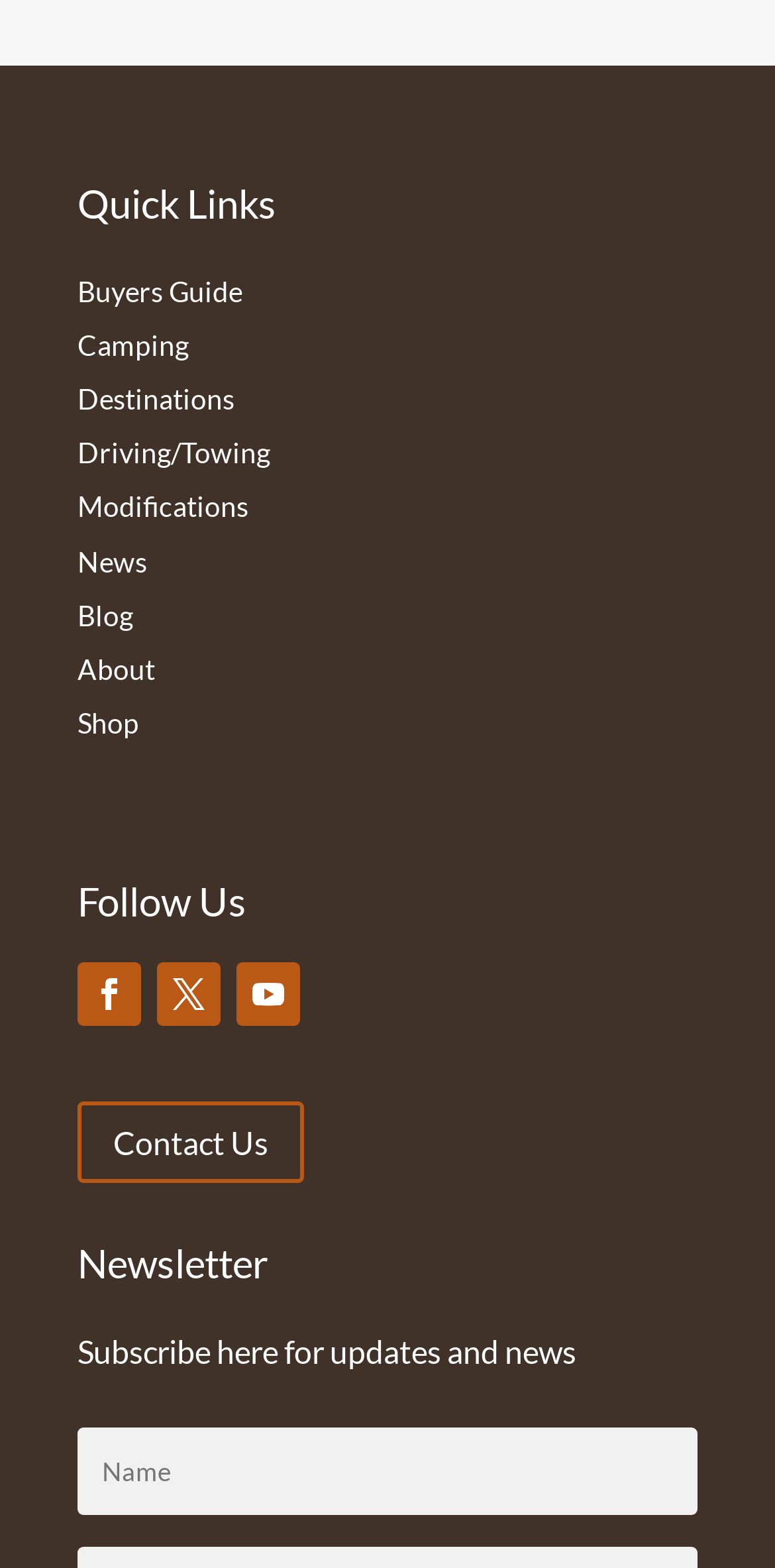Please identify the bounding box coordinates of the clickable region that I should interact with to perform the following instruction: "Click on Buyers Guide". The coordinates should be expressed as four float numbers between 0 and 1, i.e., [left, top, right, bottom].

[0.1, 0.175, 0.313, 0.196]